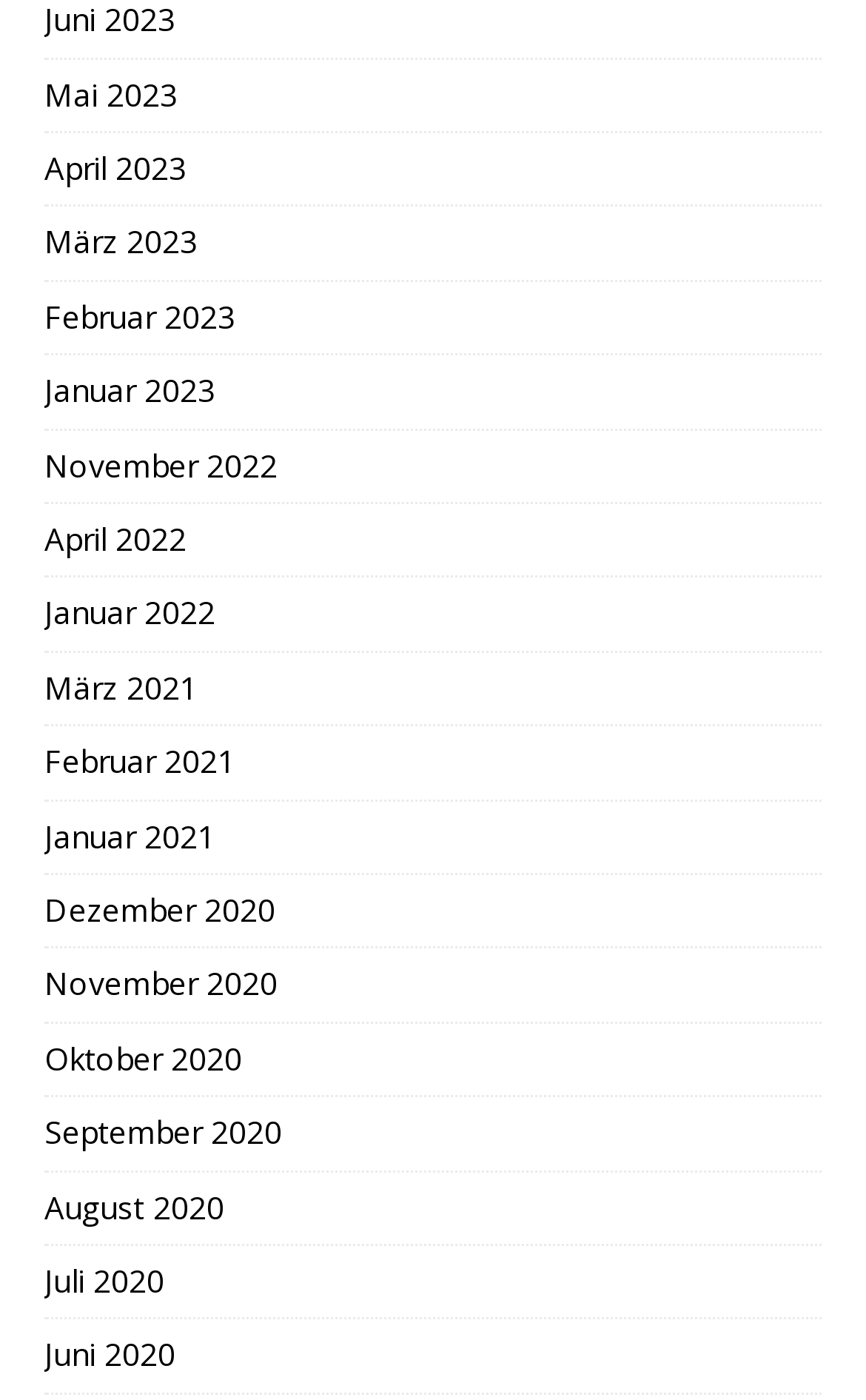Could you provide the bounding box coordinates for the portion of the screen to click to complete this instruction: "view April 2023"?

[0.051, 0.095, 0.949, 0.147]